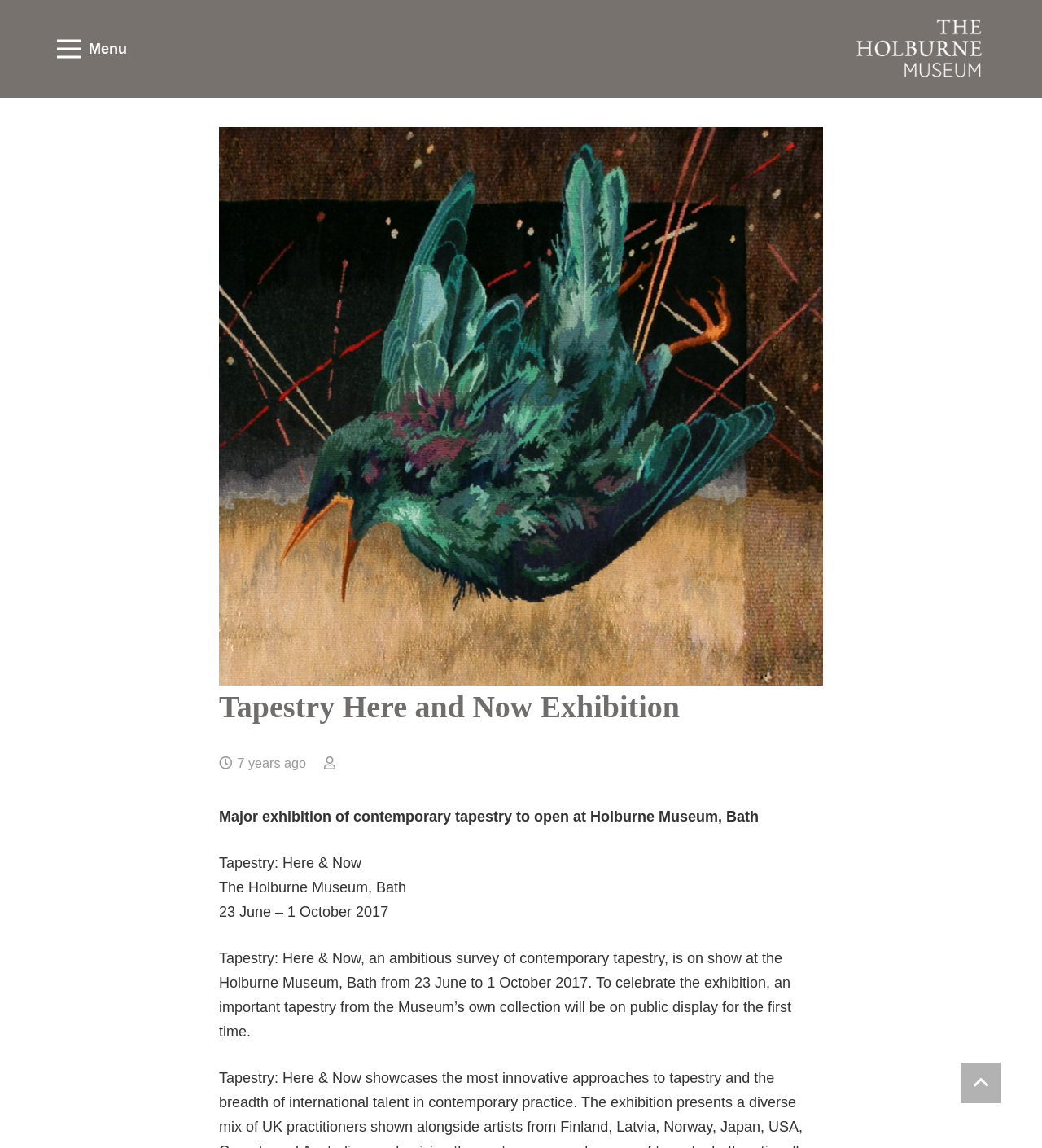What is the name of the exhibition?
From the image, provide a succinct answer in one word or a short phrase.

Tapestry: Here & Now